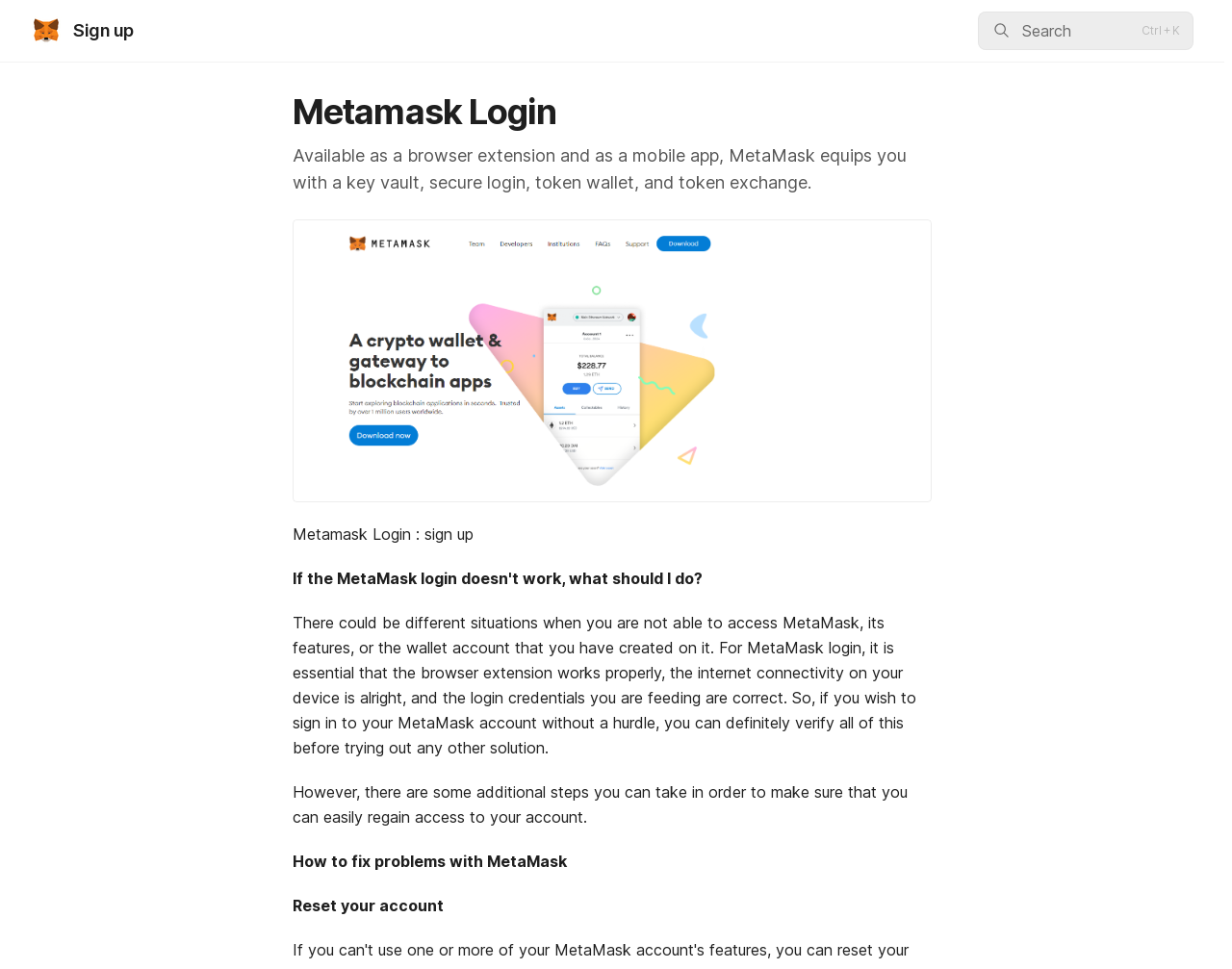Please specify the bounding box coordinates in the format (top-left x, top-left y, bottom-right x, bottom-right y), with all values as floating point numbers between 0 and 1. Identify the bounding box of the UI element described by: SearchCtrl + K

[0.794, 0.012, 0.969, 0.052]